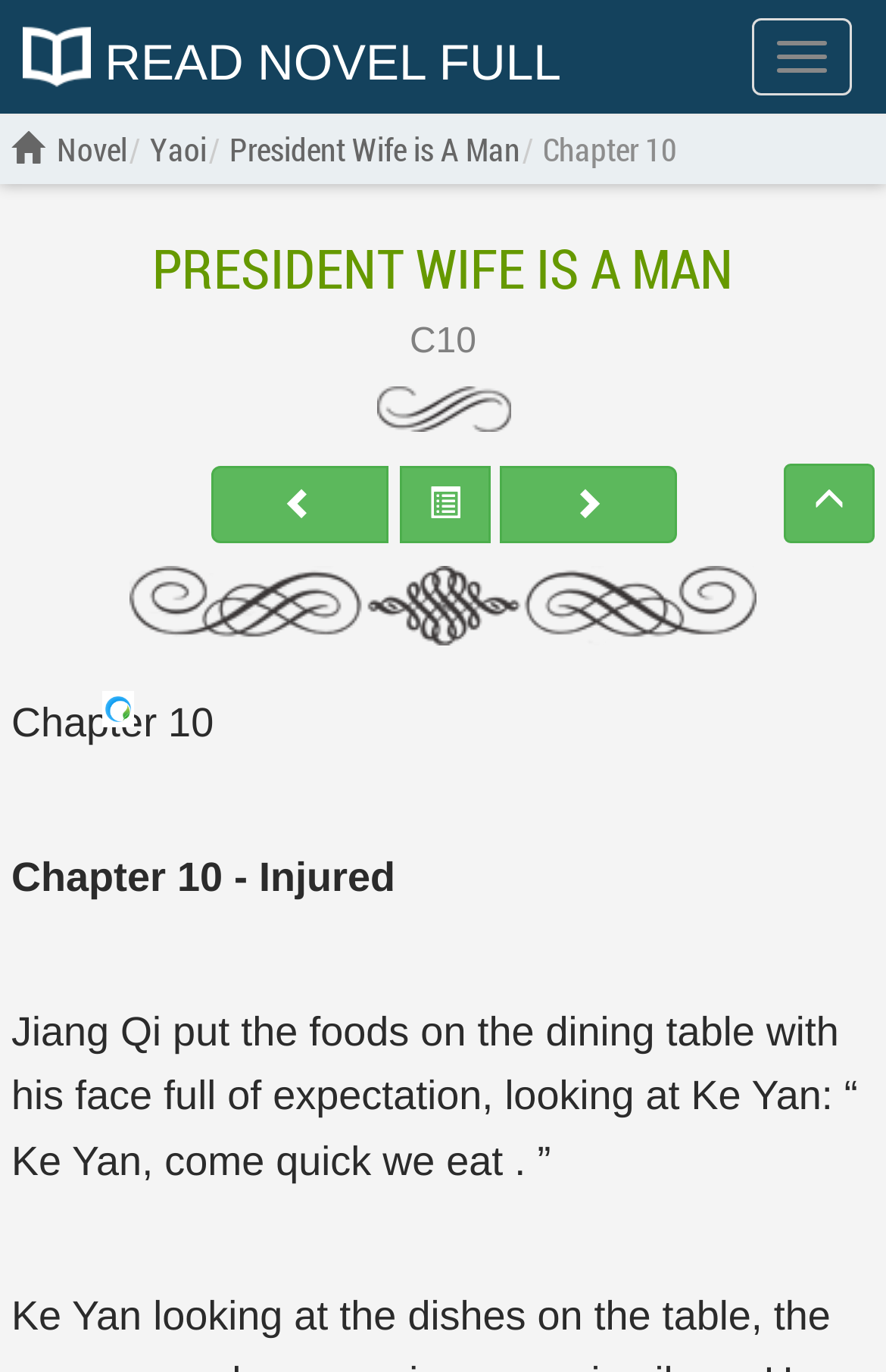Determine the bounding box coordinates of the target area to click to execute the following instruction: "Read 'Chapter 10'."

[0.613, 0.093, 0.764, 0.125]